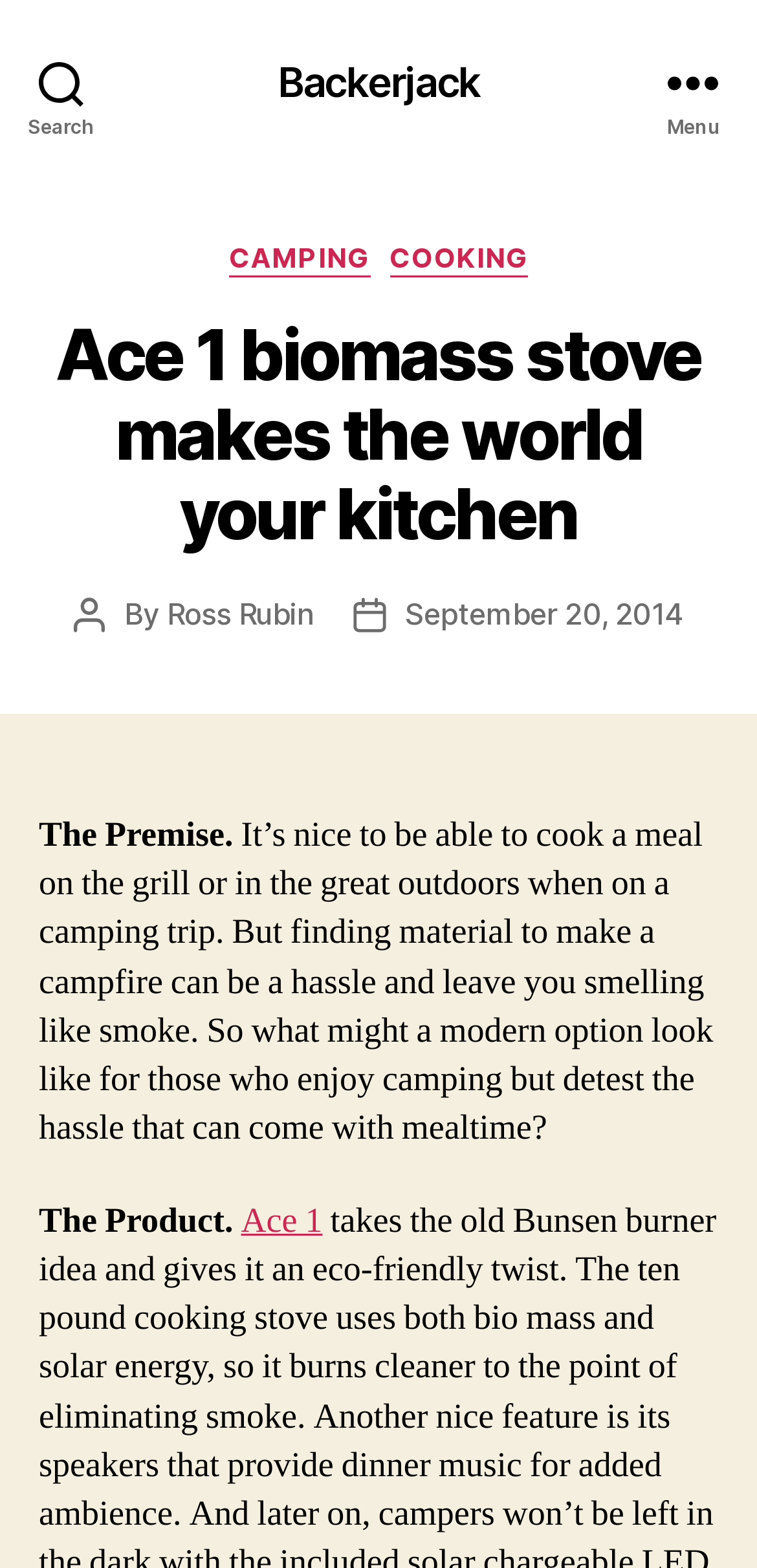Locate the bounding box coordinates of the element I should click to achieve the following instruction: "Search".

[0.0, 0.0, 0.162, 0.104]